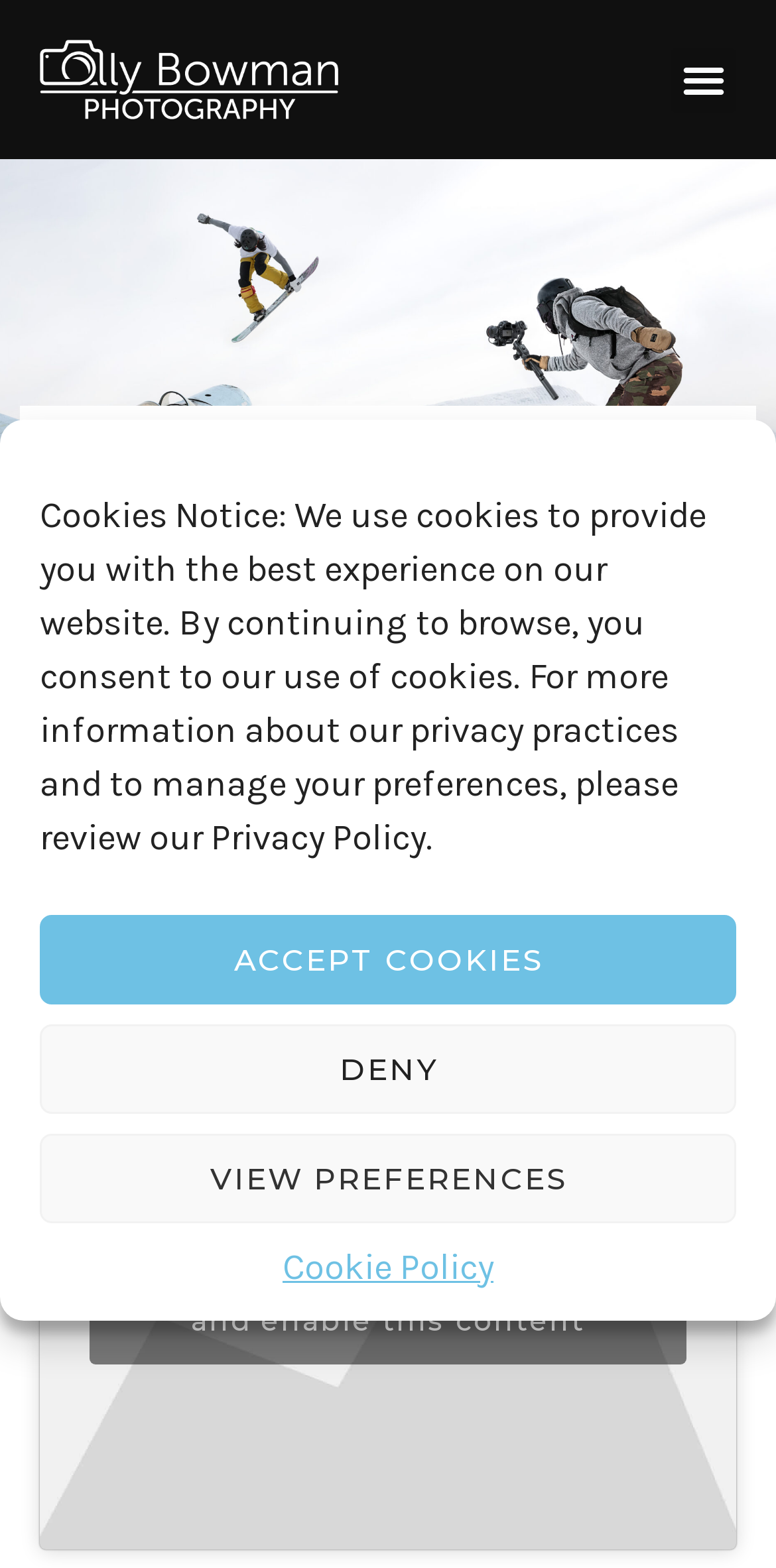What is the position of the 'ACCEPT COOKIES' button?
Carefully analyze the image and provide a thorough answer to the question.

I found the answer by analyzing the bounding box coordinates of the elements on the webpage. The 'ACCEPT COOKIES' button has a y1 coordinate of 0.584, which is below the y1 coordinate of the cookies notice text, which is 0.315.